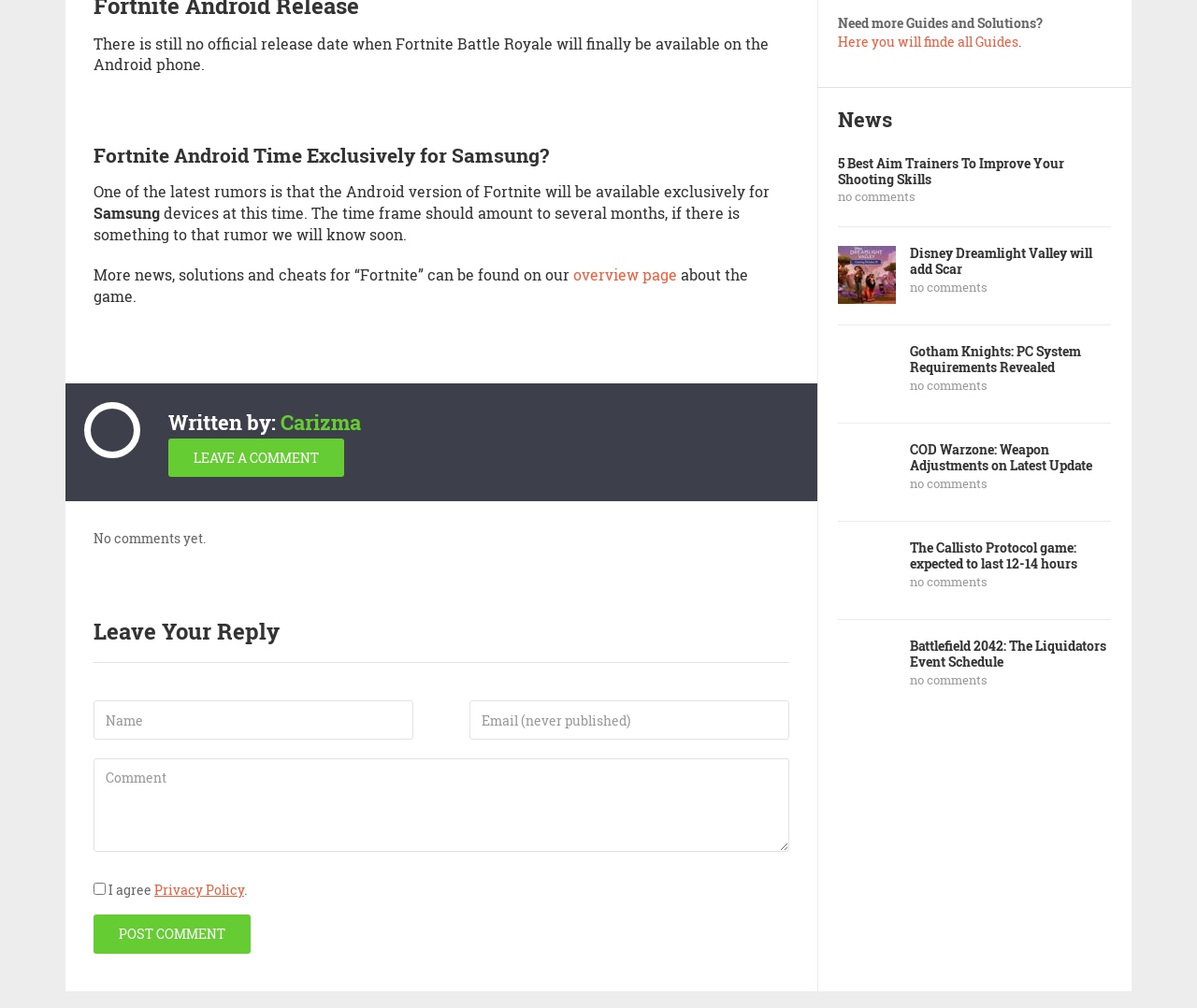Ascertain the bounding box coordinates for the UI element detailed here: "1018". The coordinates should be provided as [left, top, right, bottom] with each value being a float between 0 and 1.

None